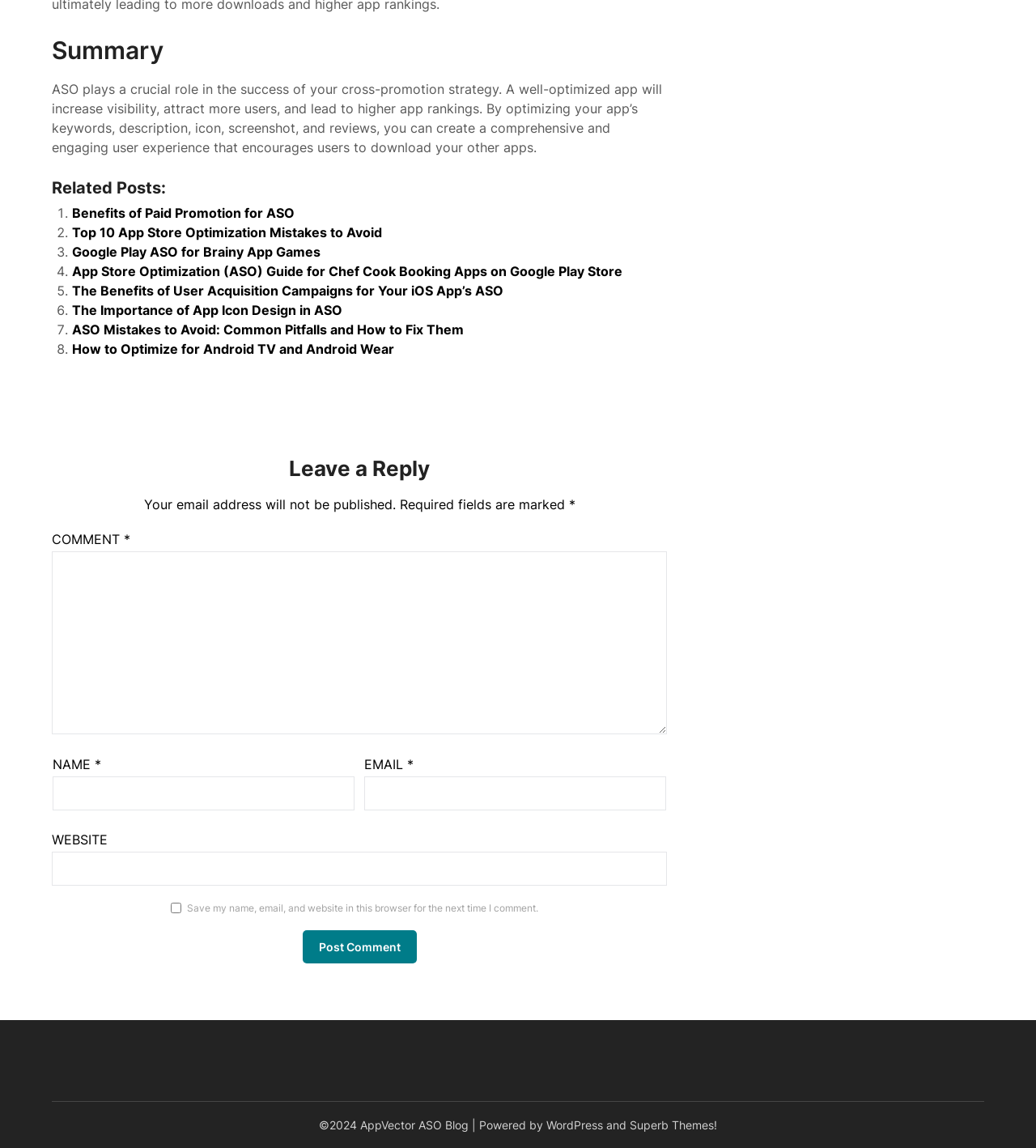How many related posts are listed?
Look at the webpage screenshot and answer the question with a detailed explanation.

The webpage lists 8 related posts under the heading 'Related Posts:' with links to each post, numbered from 1 to 8.